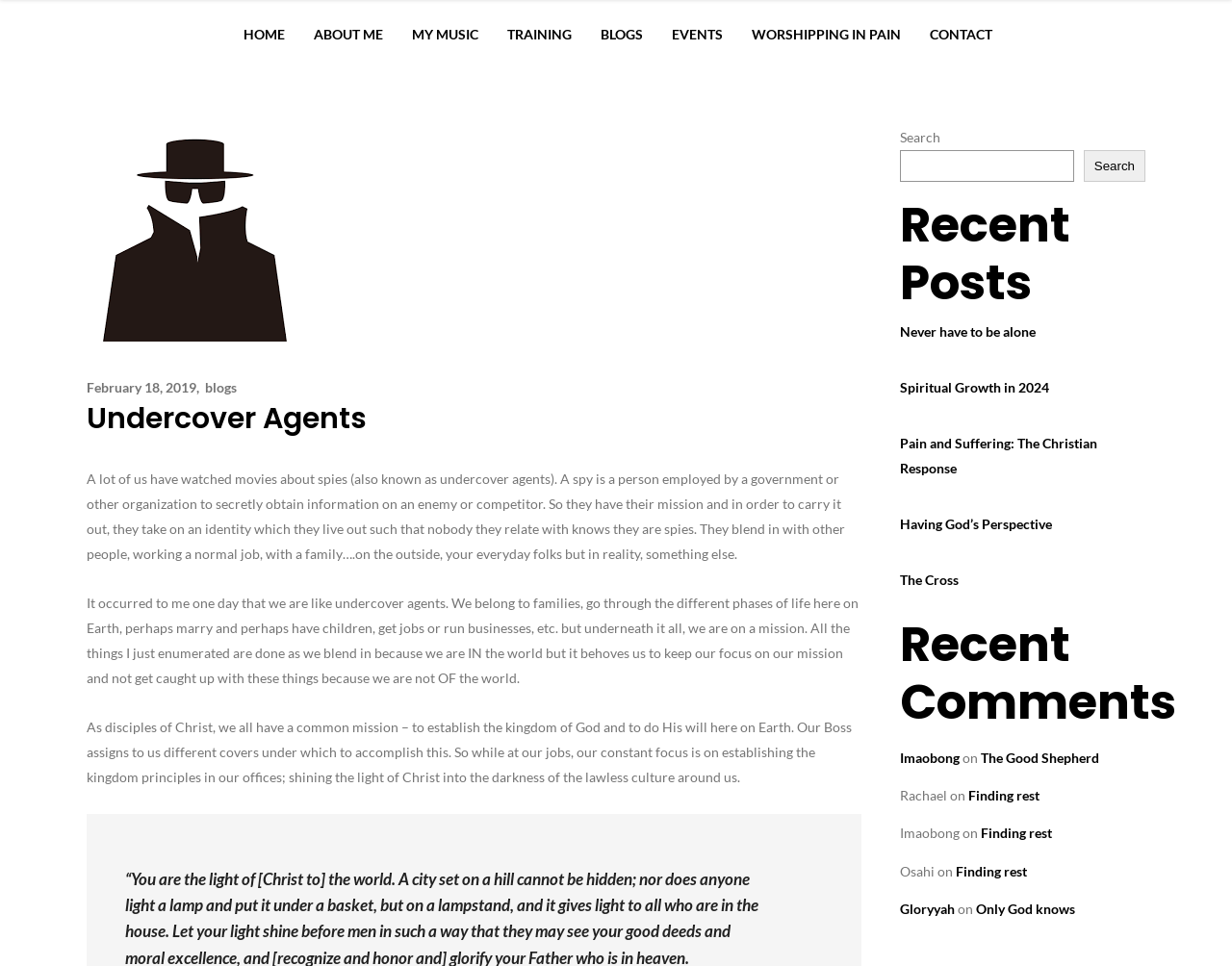Given the element description "My Music" in the screenshot, predict the bounding box coordinates of that UI element.

[0.322, 0.0, 0.4, 0.069]